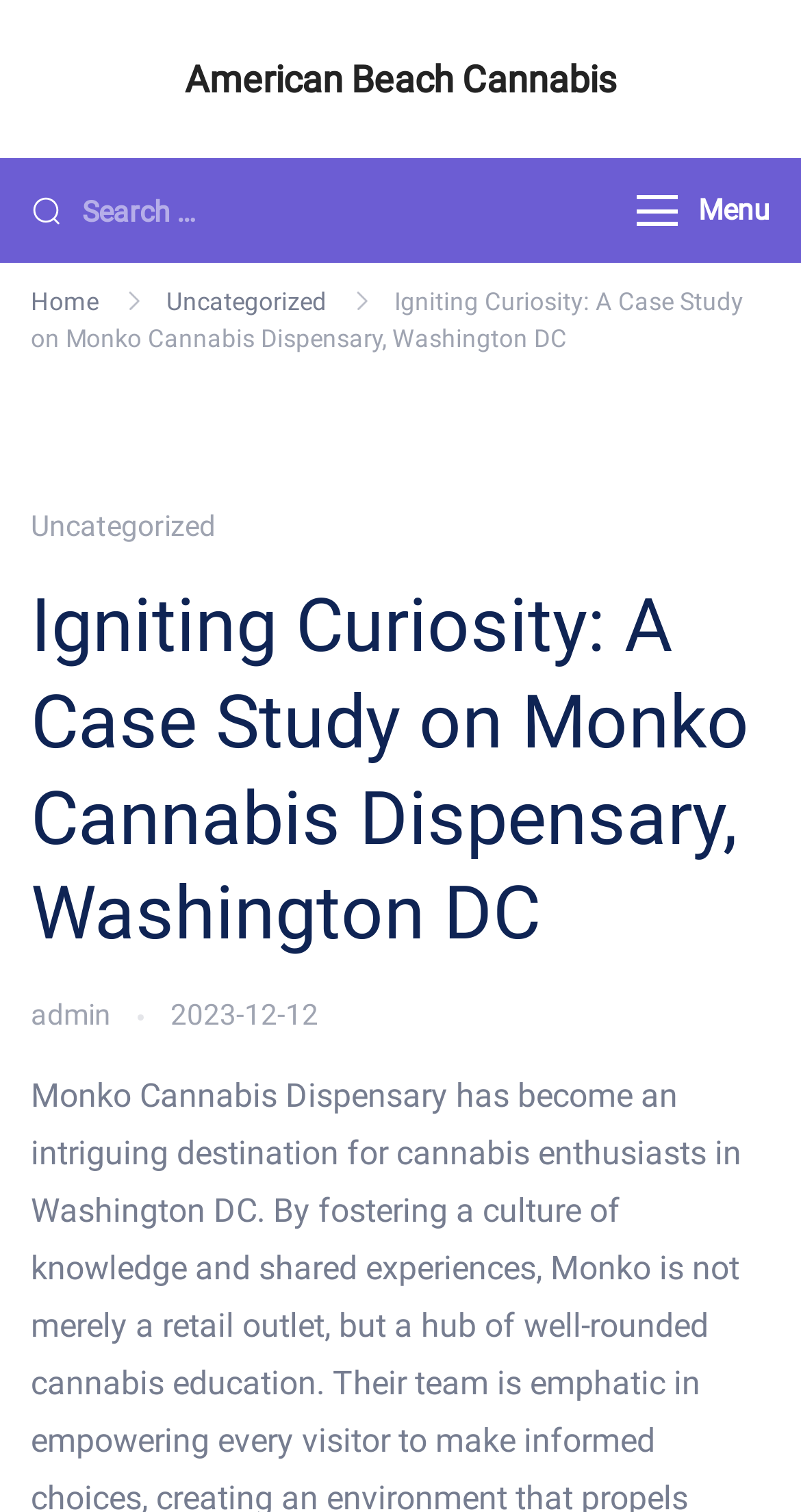Please examine the image and provide a detailed answer to the question: Is the menu expanded?

I found a button with the text 'Menu' and an expanded attribute set to False, indicating that the menu is not expanded.